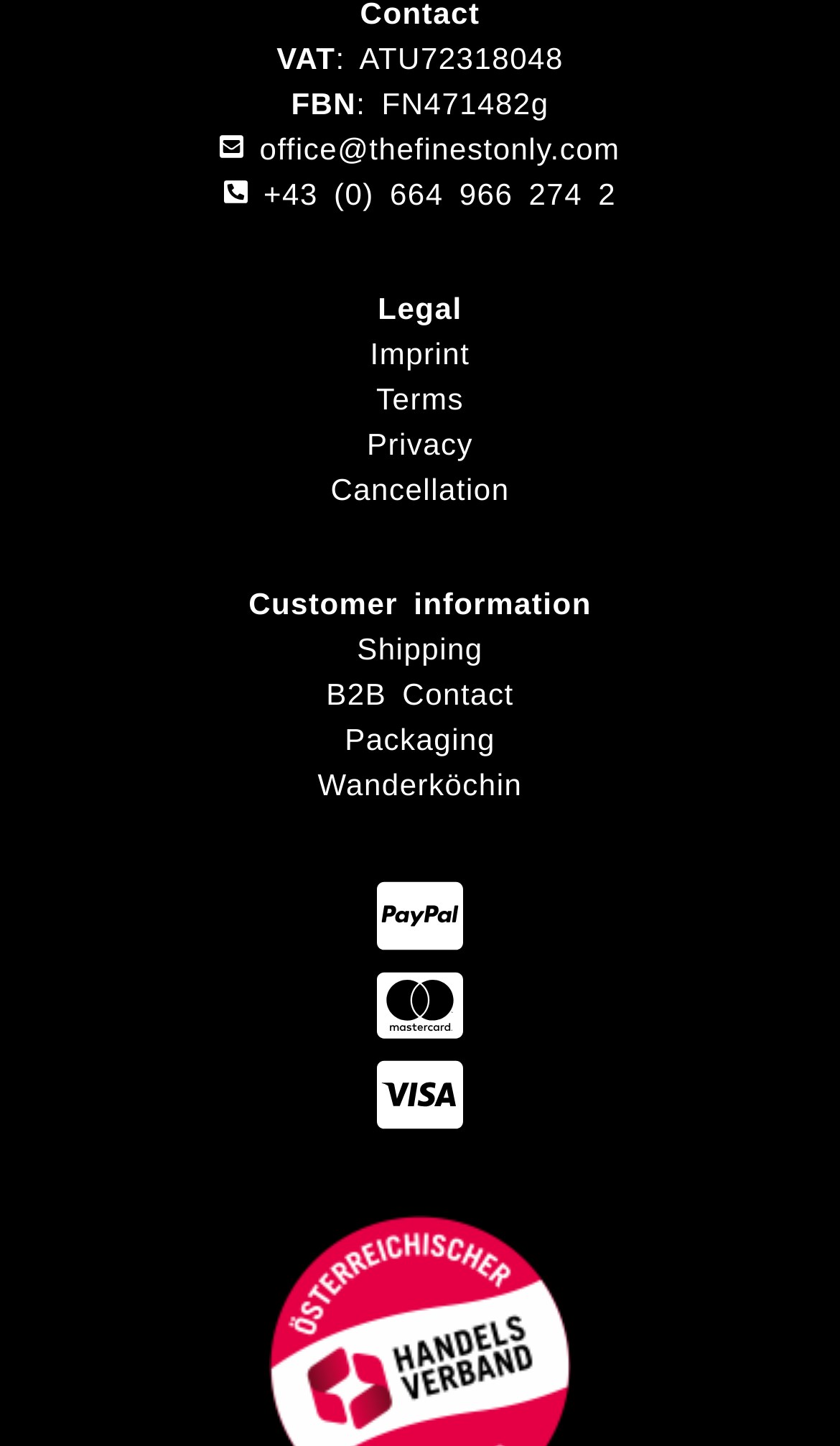What is the VAT number?
Please provide a single word or phrase answer based on the image.

ATU72318048